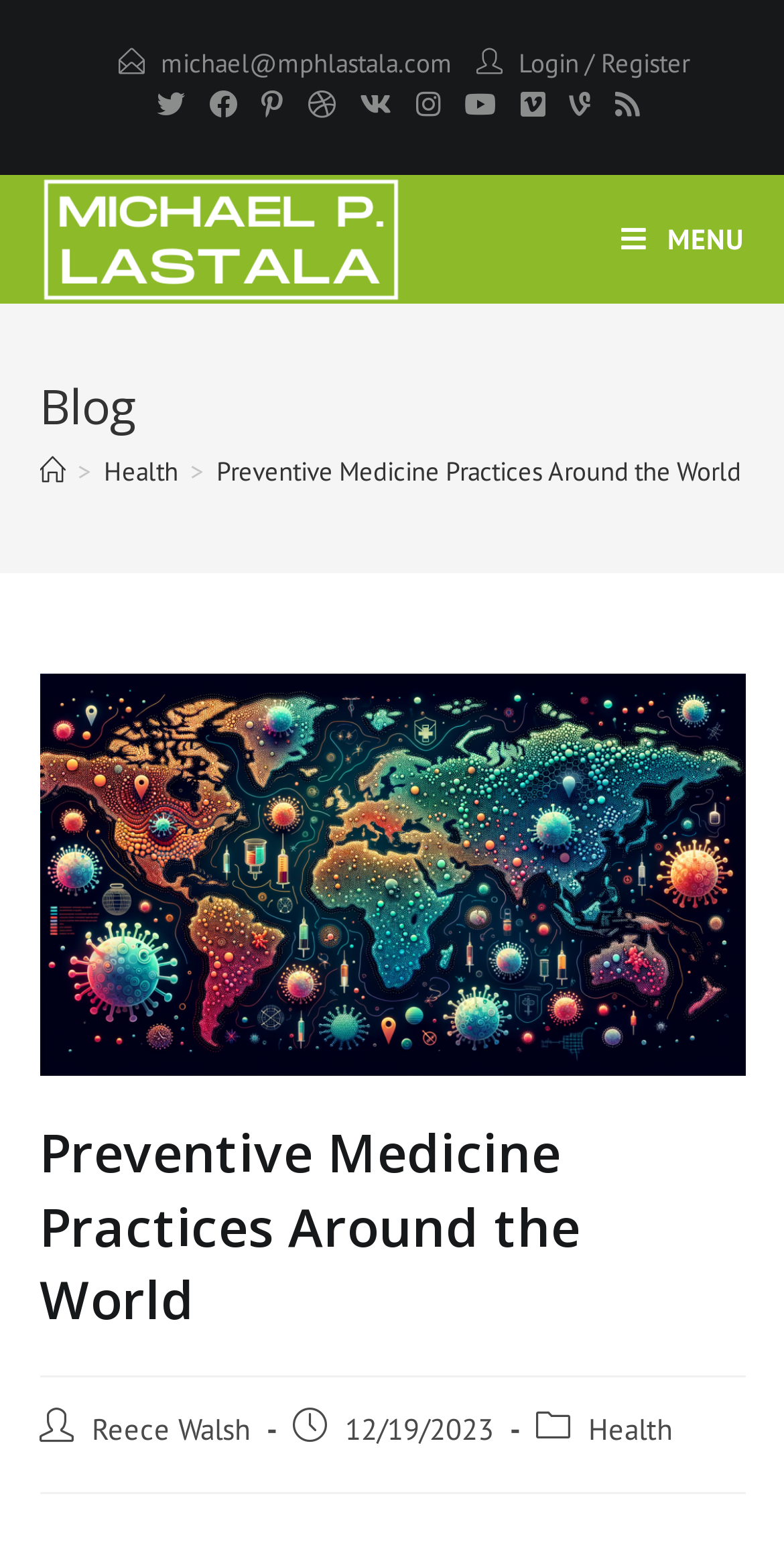How many social media links are available?
Refer to the image and provide a detailed answer to the question.

I counted the number of social media links in the 'Social links' section, which includes Twitter, Facebook, Pinterest, Dribbble, VK, Instagram, Youtube, Vimeo, and RSS.